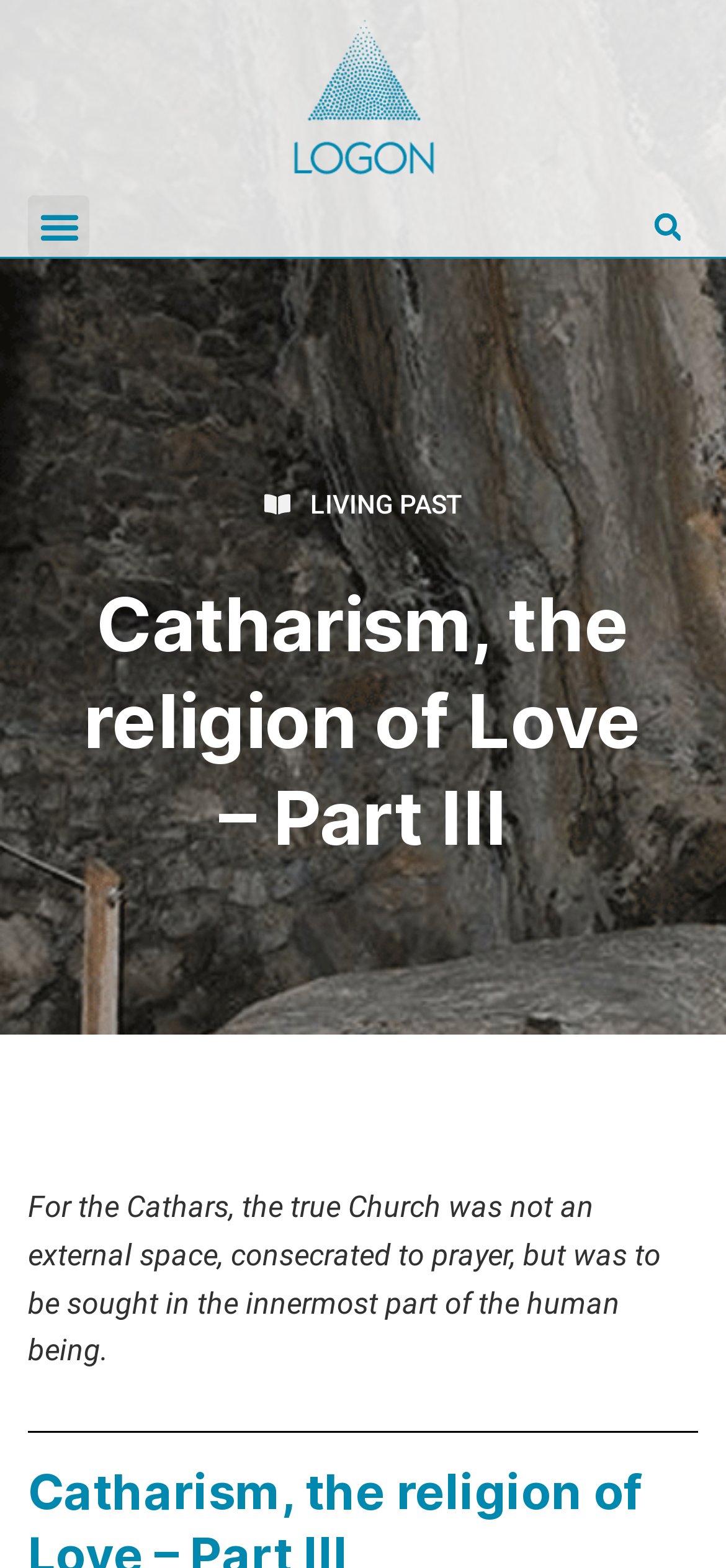Identify the bounding box of the UI element that matches this description: "Search".

[0.877, 0.125, 0.962, 0.164]